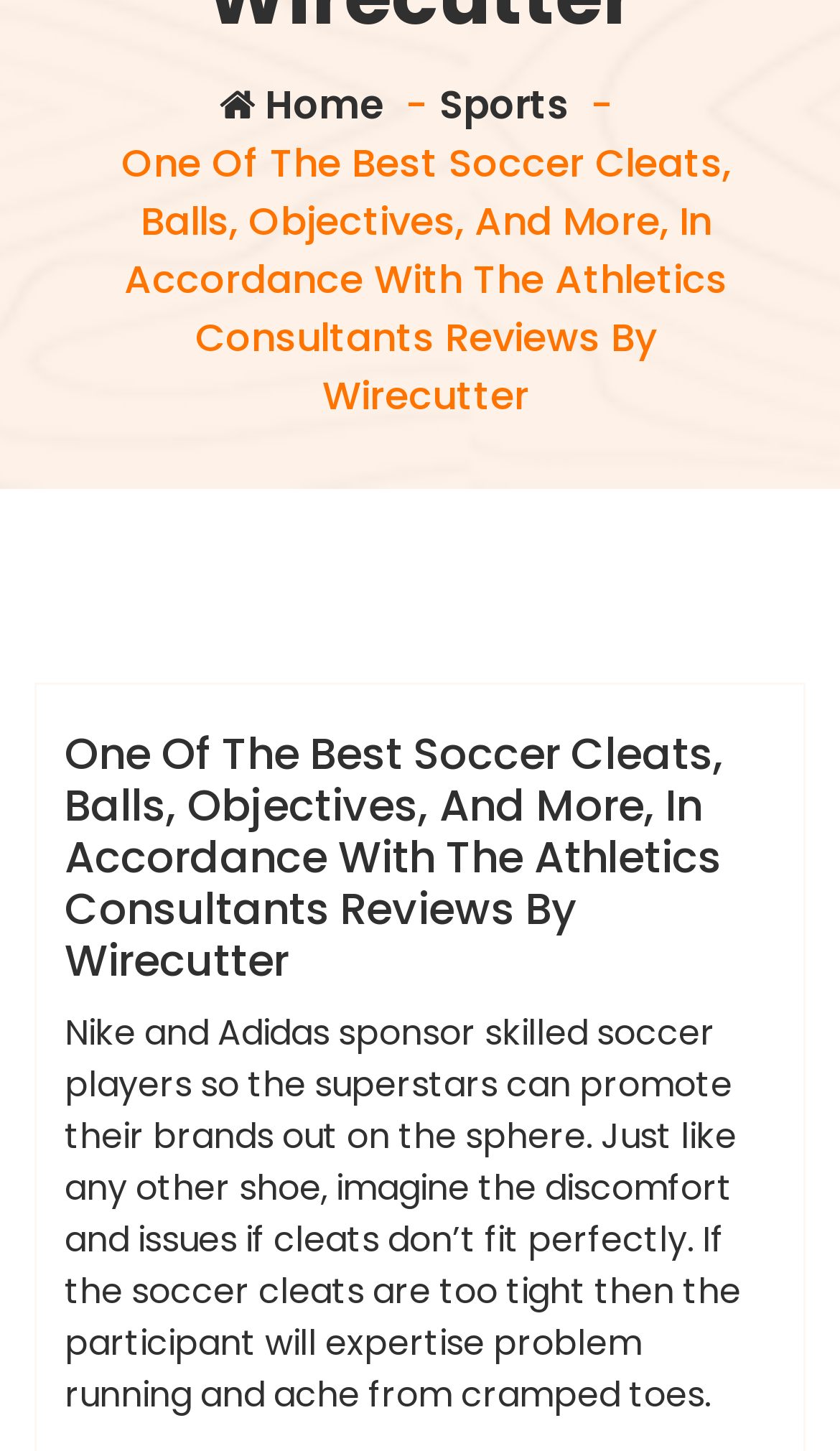Use a single word or phrase to answer the question:
How many links are there in the webpage?

9